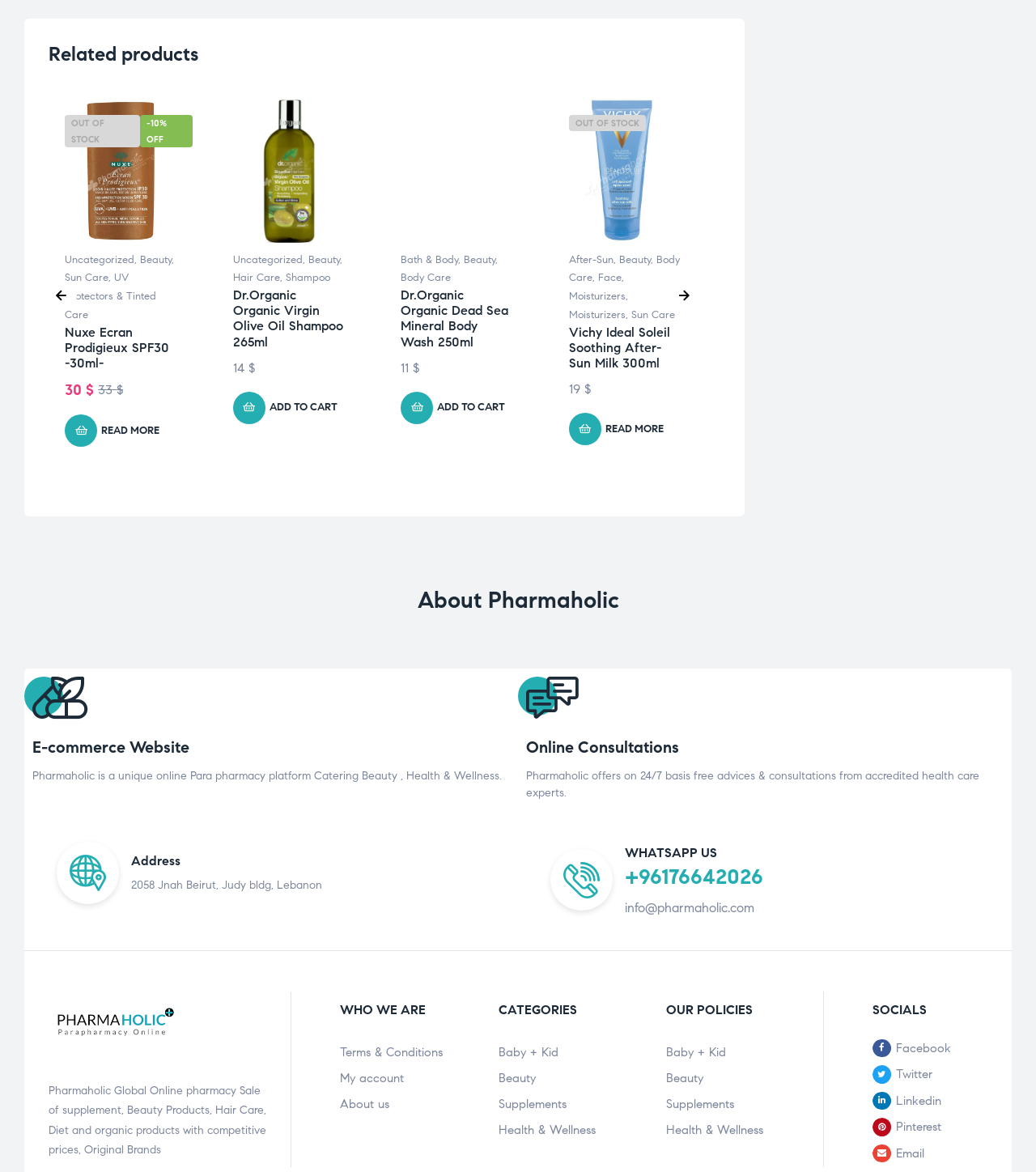Could you locate the bounding box coordinates for the section that should be clicked to accomplish this task: "Click on 'Vichy Ideal Soleil Soothing After-Sun Milk 300ml'".

[0.549, 0.277, 0.656, 0.316]